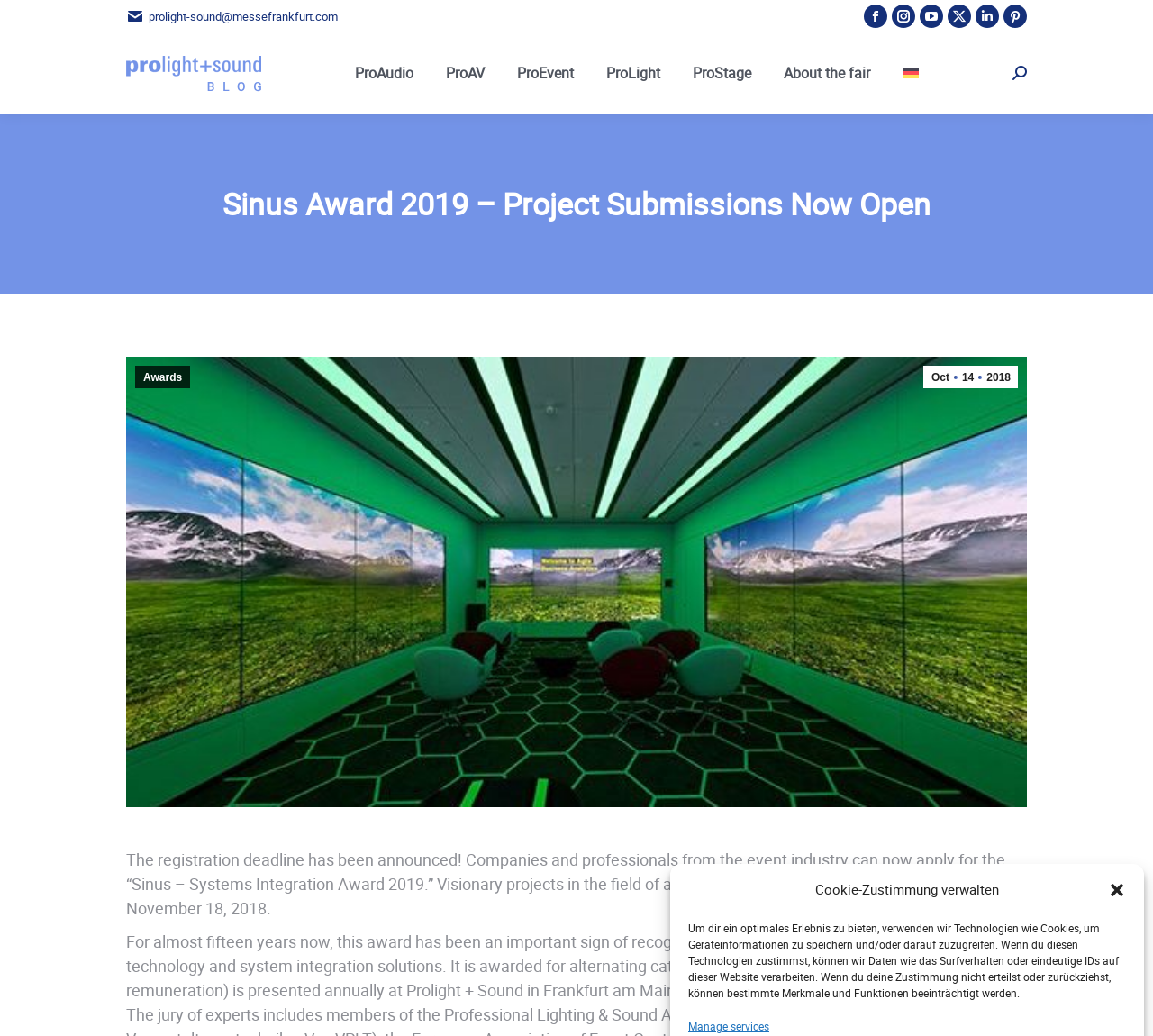Please determine the bounding box coordinates of the section I need to click to accomplish this instruction: "Visit Facebook page".

[0.749, 0.004, 0.77, 0.027]